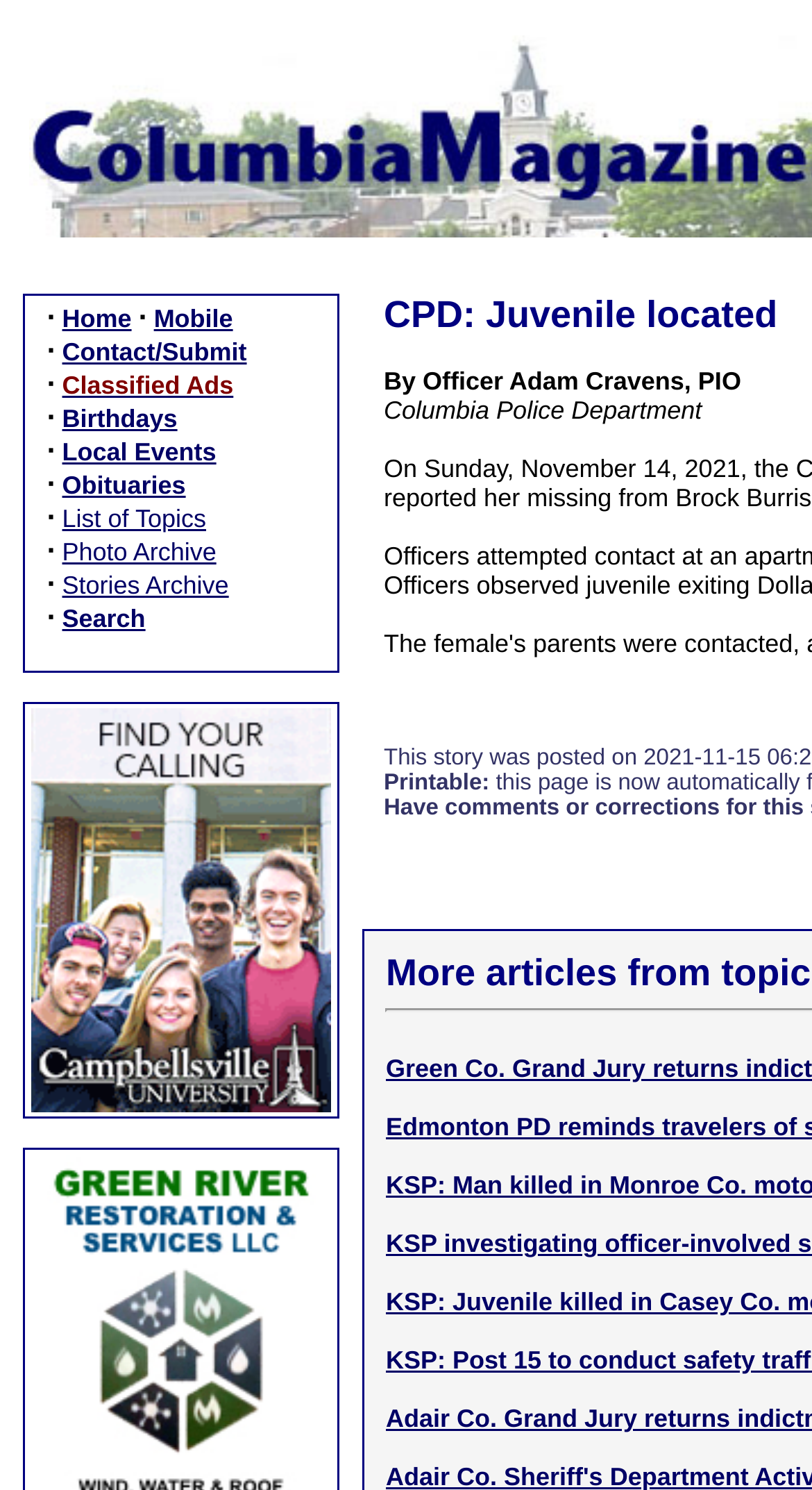Identify the bounding box coordinates for the UI element that matches this description: "Home".

[0.077, 0.204, 0.162, 0.224]